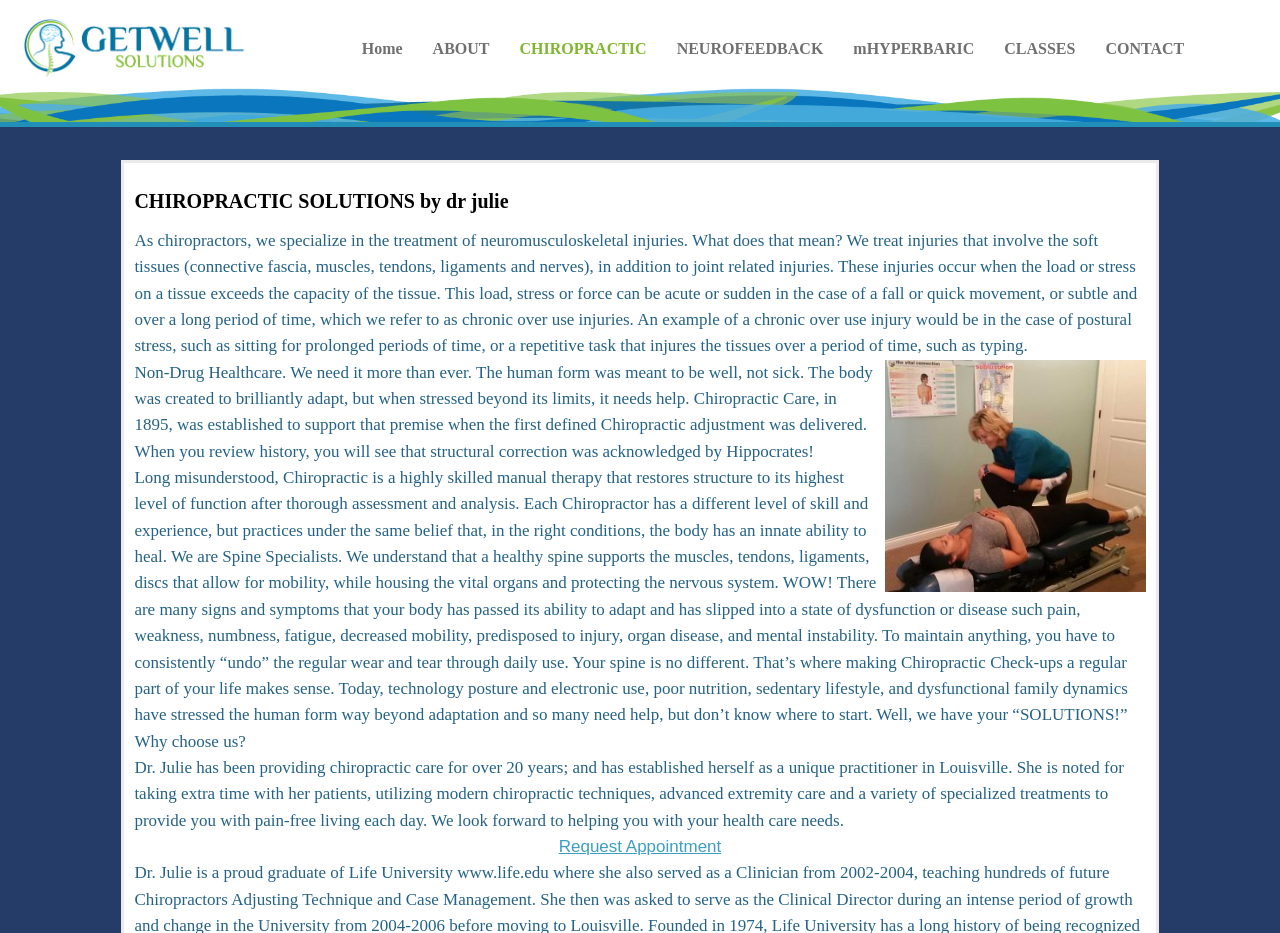Determine the bounding box coordinates for the UI element matching this description: "Request Appointment".

[0.436, 0.897, 0.563, 0.917]